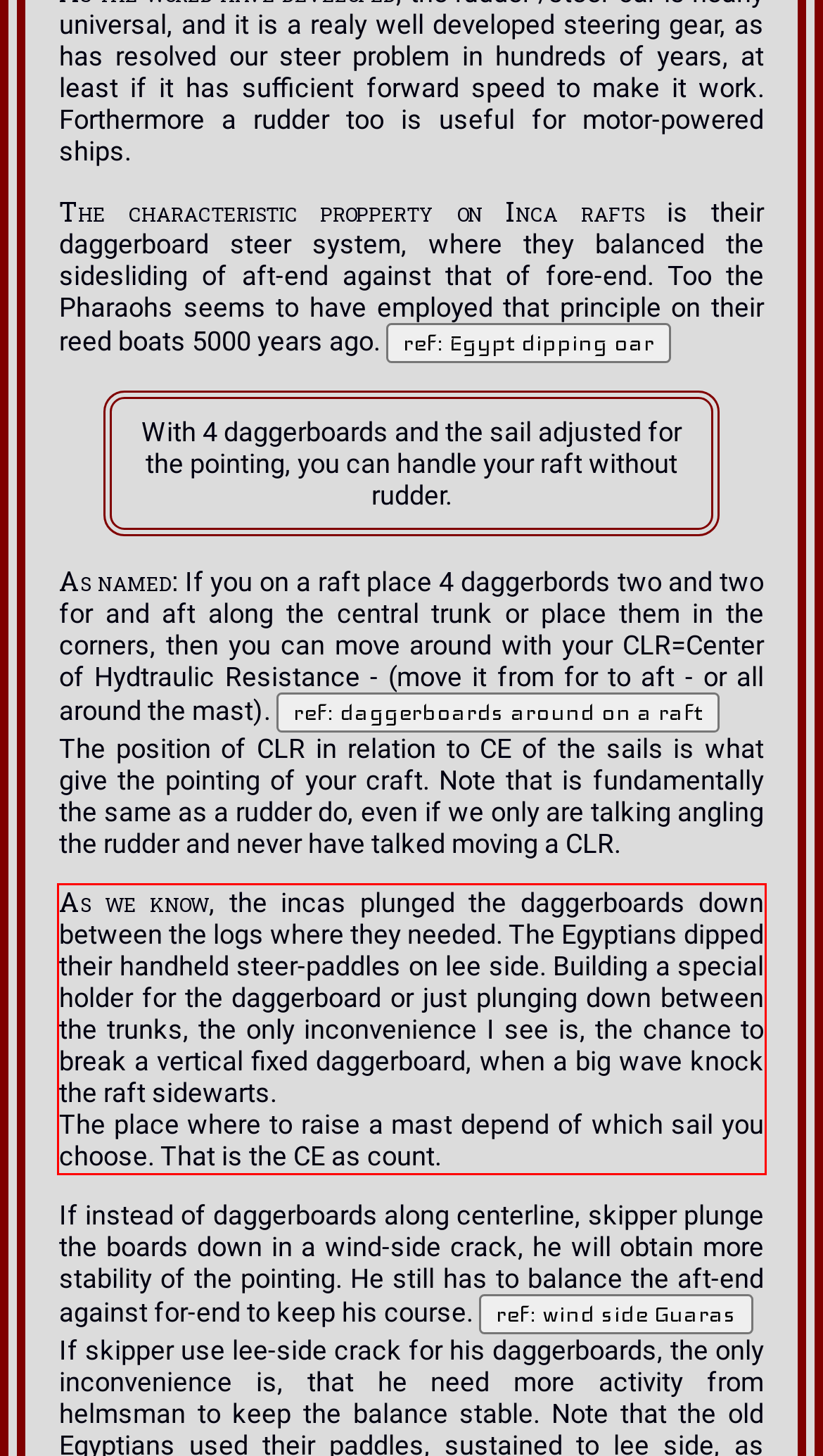There is a UI element on the webpage screenshot marked by a red bounding box. Extract and generate the text content from within this red box.

As we know, the incas plunged the daggerboards down between the logs where they needed. The Egyptians dipped their handheld steer-paddles on lee side. Building a special holder for the daggerboard or just plunging down between the trunks, the only inconvenience I see is, the chance to break a vertical fixed daggerboard, when a big wave knock the raft sidewarts. The place where to raise a mast depend of which sail you choose. That is the CE as count.